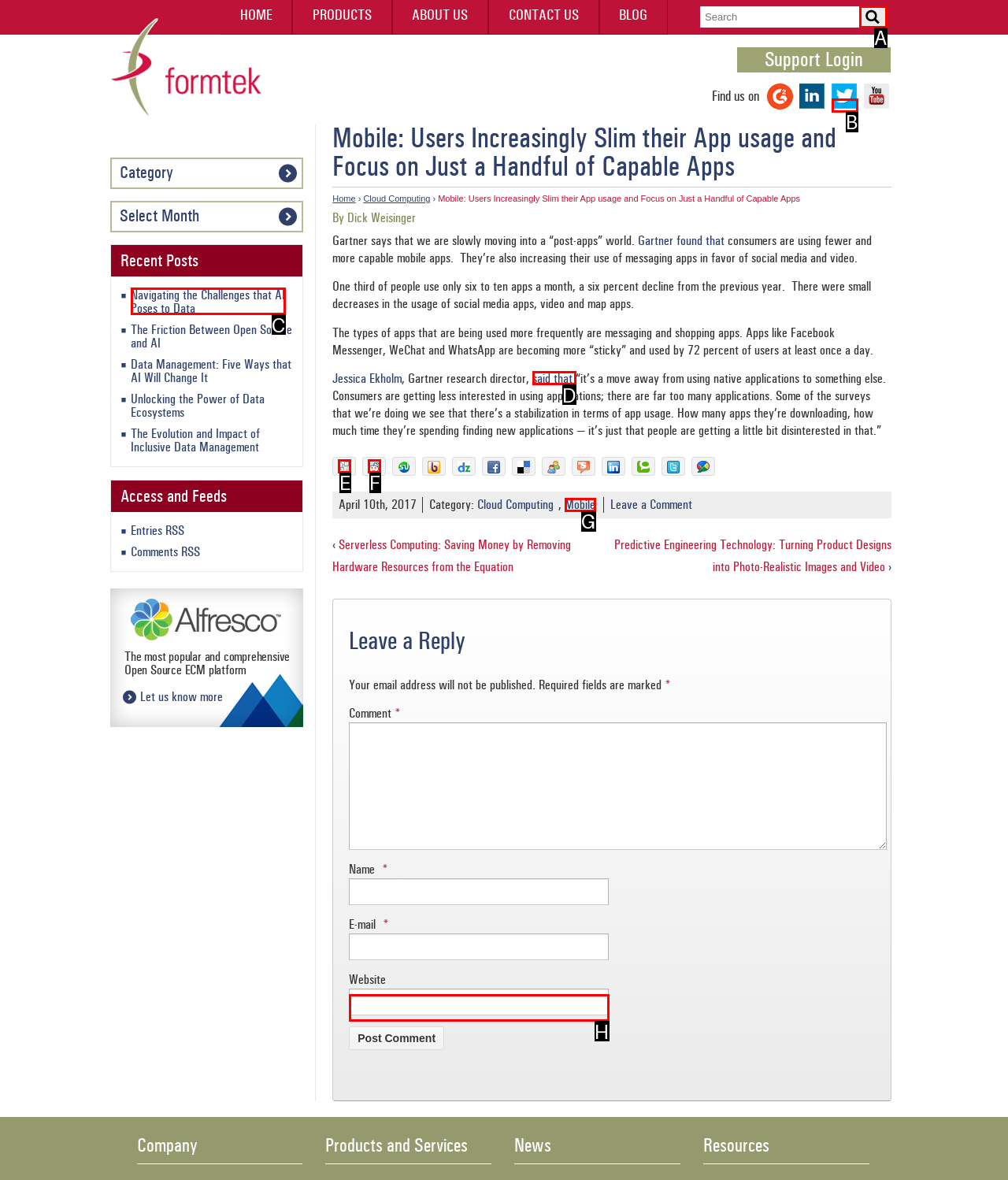Choose the letter of the element that should be clicked to complete the task: Read the recent post 'Navigating the Challenges that AI Poses to Data'
Answer with the letter from the possible choices.

C